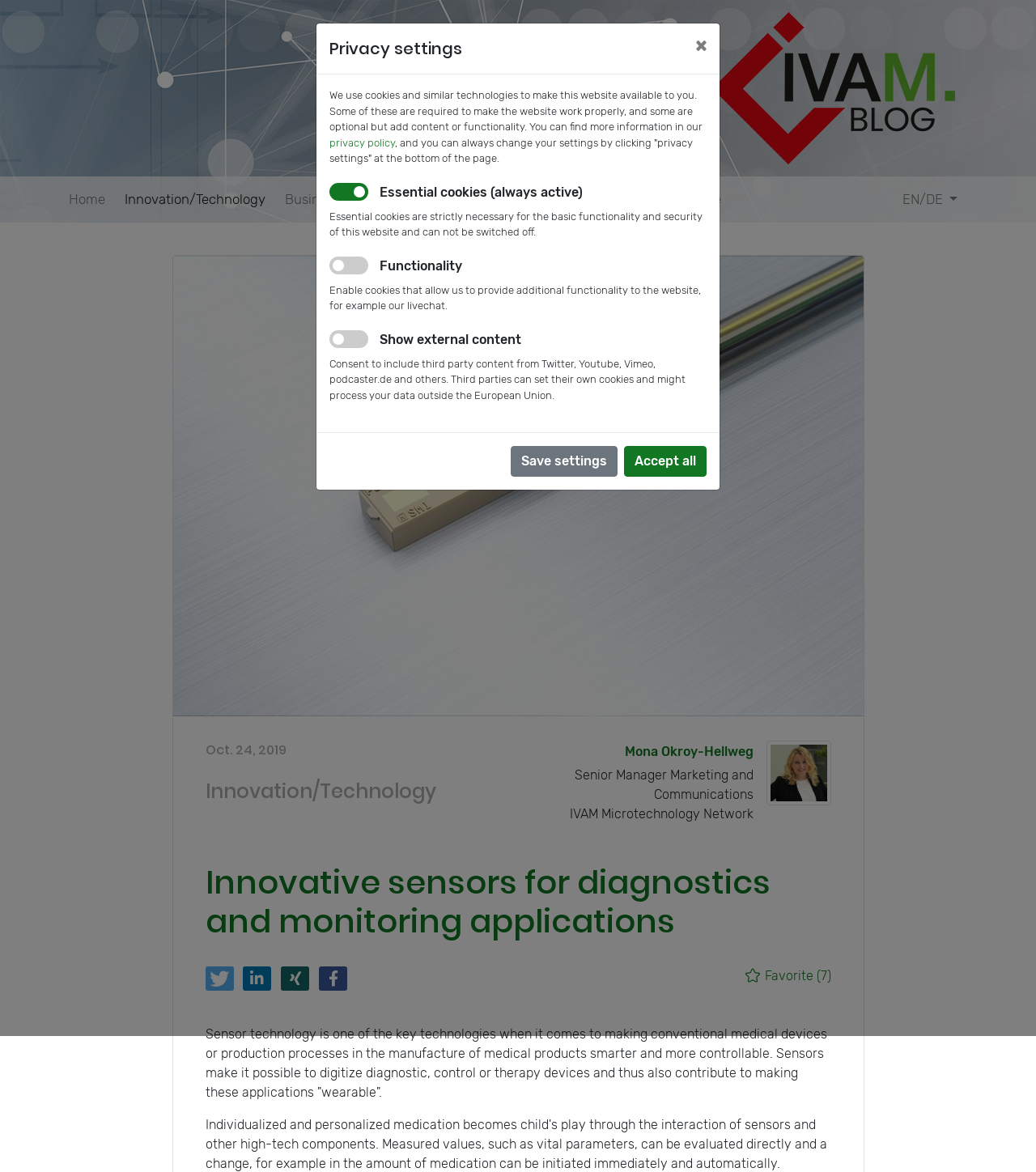What is the date of the blog post?
Refer to the image and give a detailed answer to the query.

I found the date of the blog post by looking at the static text element that says 'Oct. 24, 2019' and is located above the heading element that says 'Innovative sensors for diagnostics and monitoring applications'.